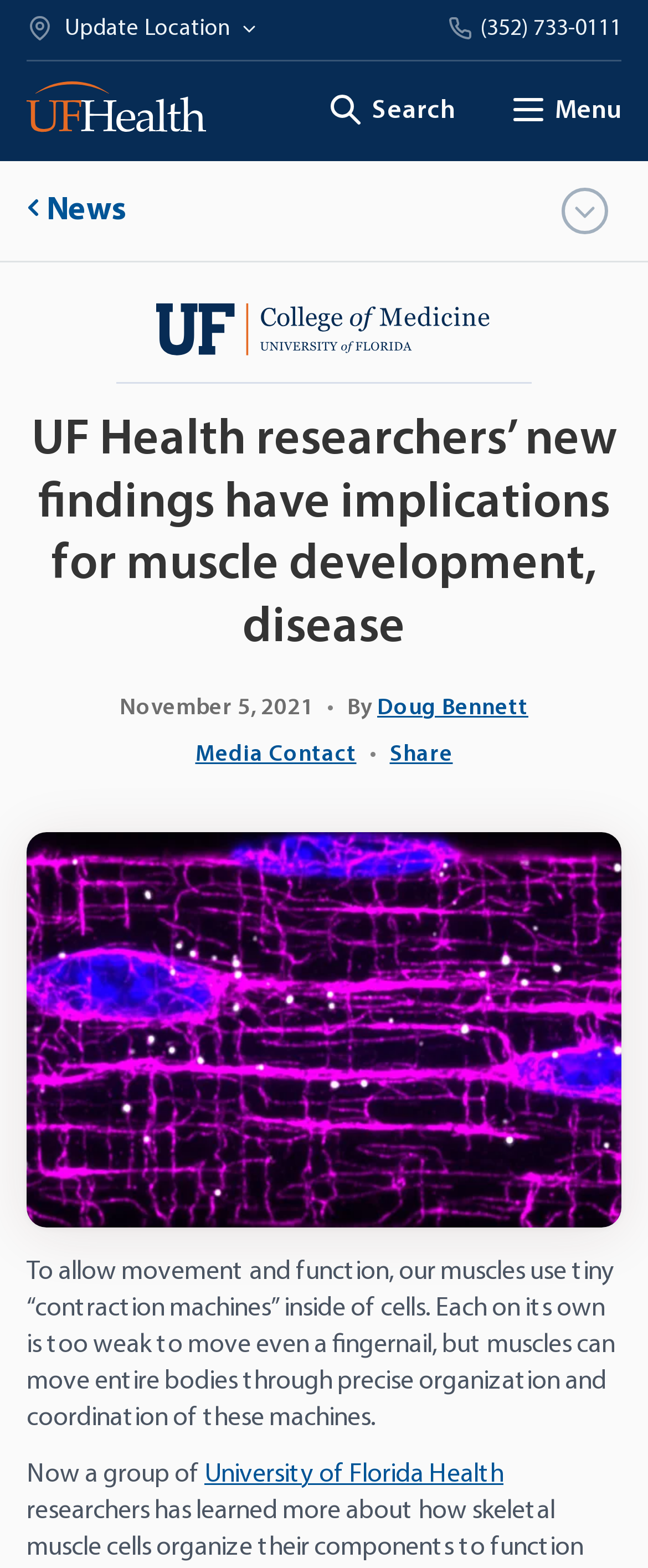Identify the bounding box for the described UI element: "Search".

[0.503, 0.046, 0.703, 0.096]